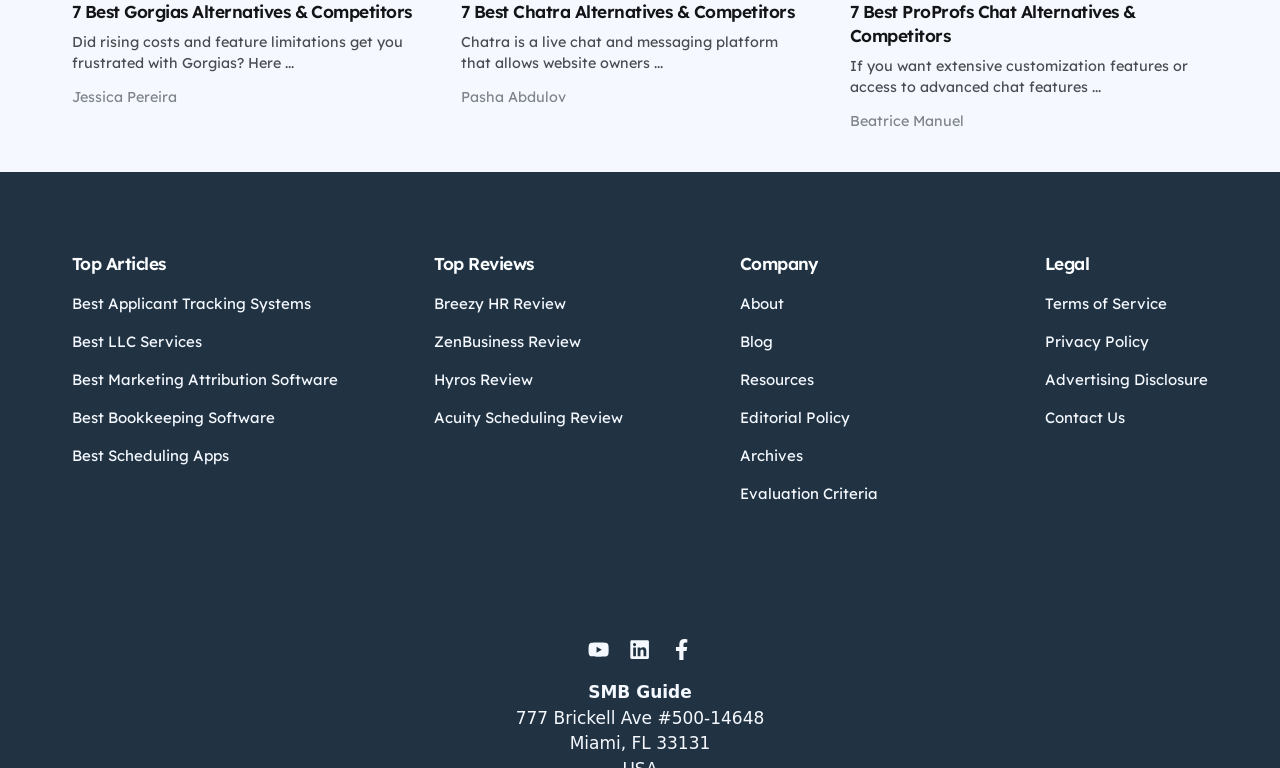Identify the bounding box coordinates of the part that should be clicked to carry out this instruction: "Check the 'Terms of Service'".

[0.816, 0.381, 0.912, 0.41]